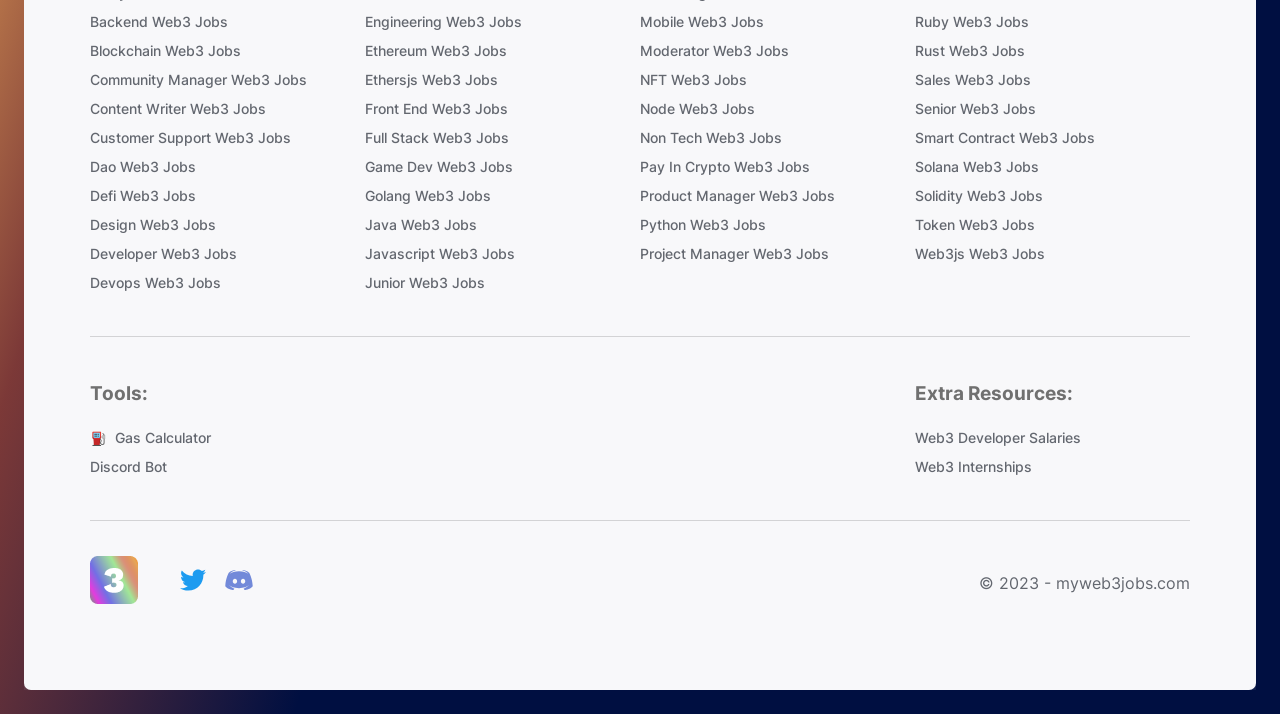How many extra resources are listed?
Answer the question with as much detail as possible.

I looked at the section with the heading 'Extra Resources:' and found two links: 'Web3 Developer Salaries' and 'Web3 Internships'. Therefore, there are two extra resources listed.